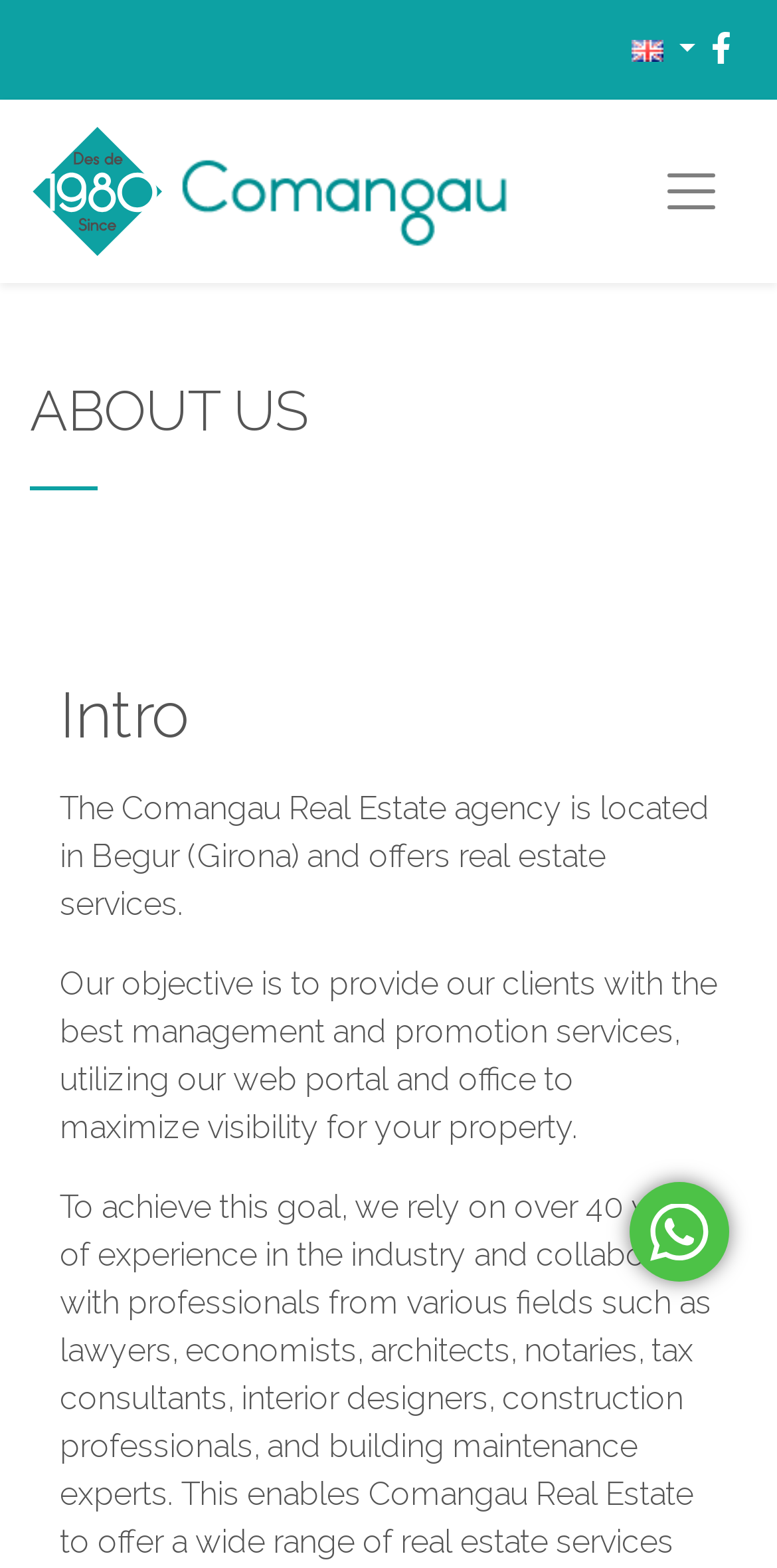Please answer the following question using a single word or phrase: 
Where is the Comangau Real Estate agency located?

Begur (Girona)